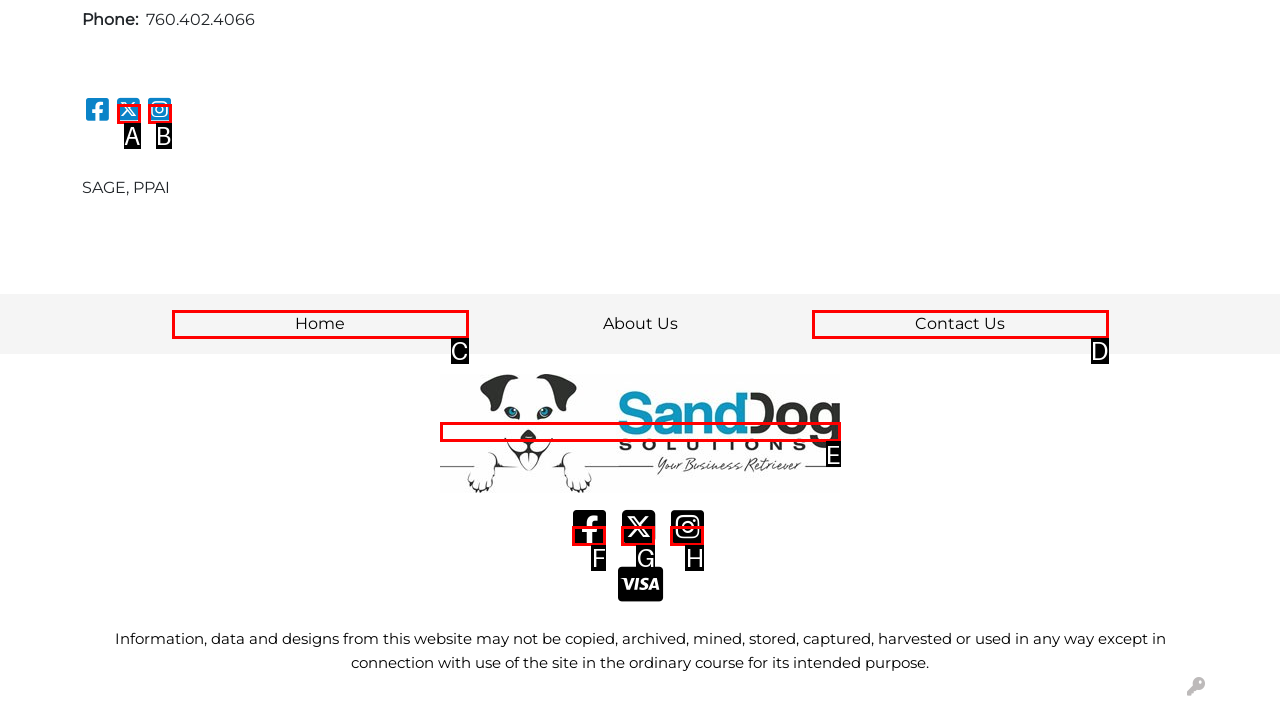Given the description: title="Visit us on Instagram", identify the matching HTML element. Provide the letter of the correct option.

H